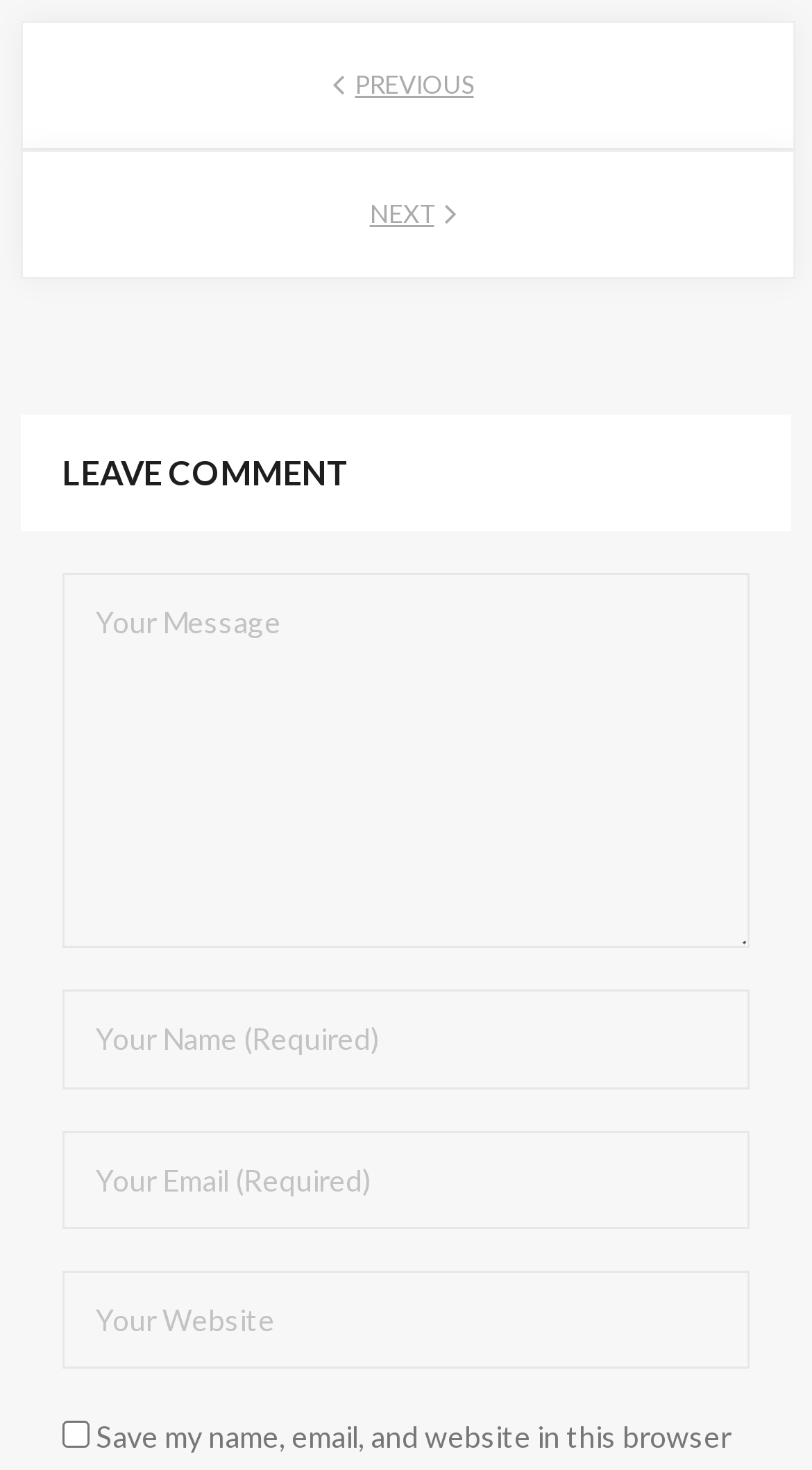Respond with a single word or phrase for the following question: 
What are the navigation options?

Previous and Next